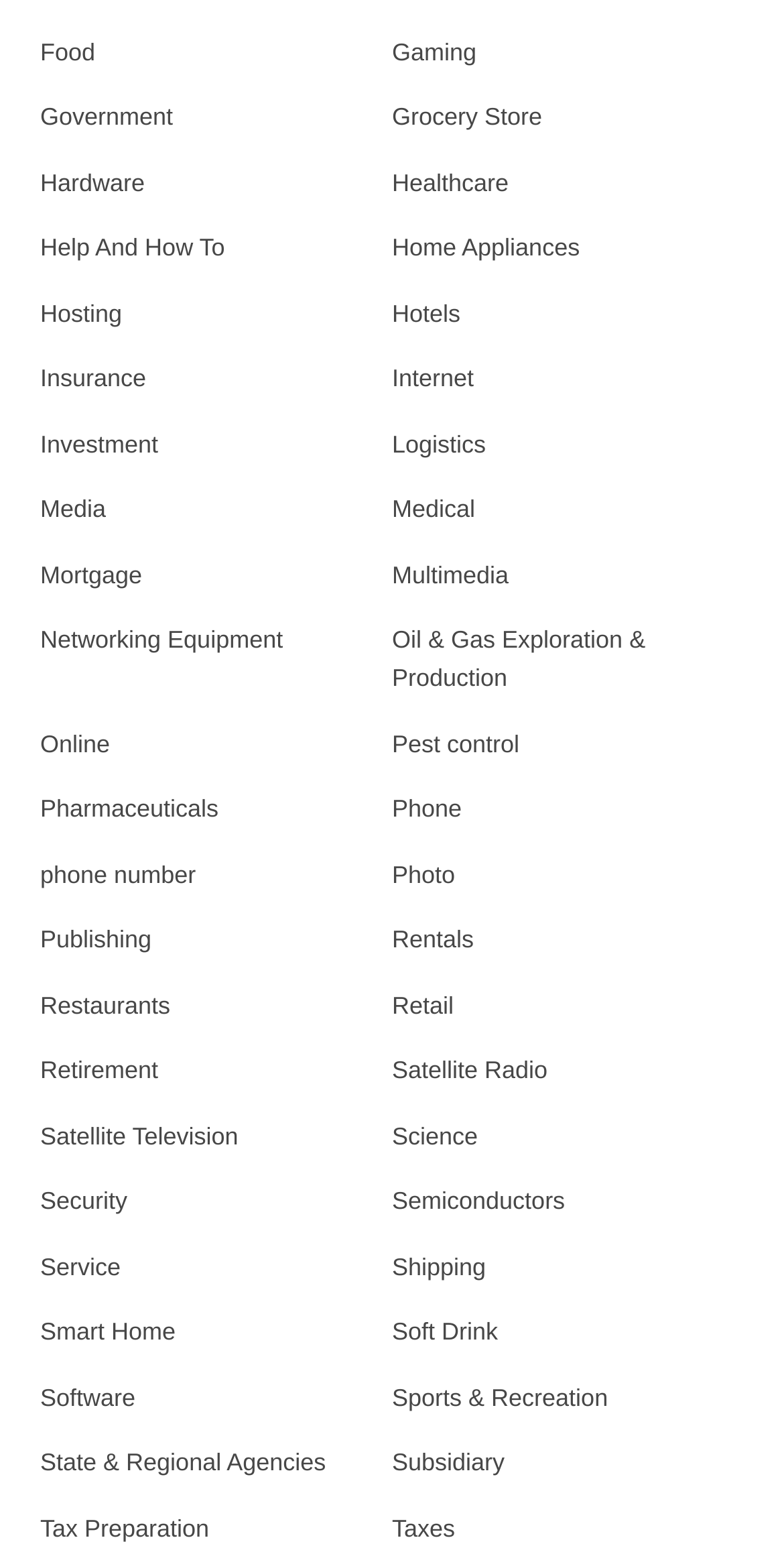Can you specify the bounding box coordinates of the area that needs to be clicked to fulfill the following instruction: "Click on Food"?

[0.051, 0.024, 0.121, 0.042]